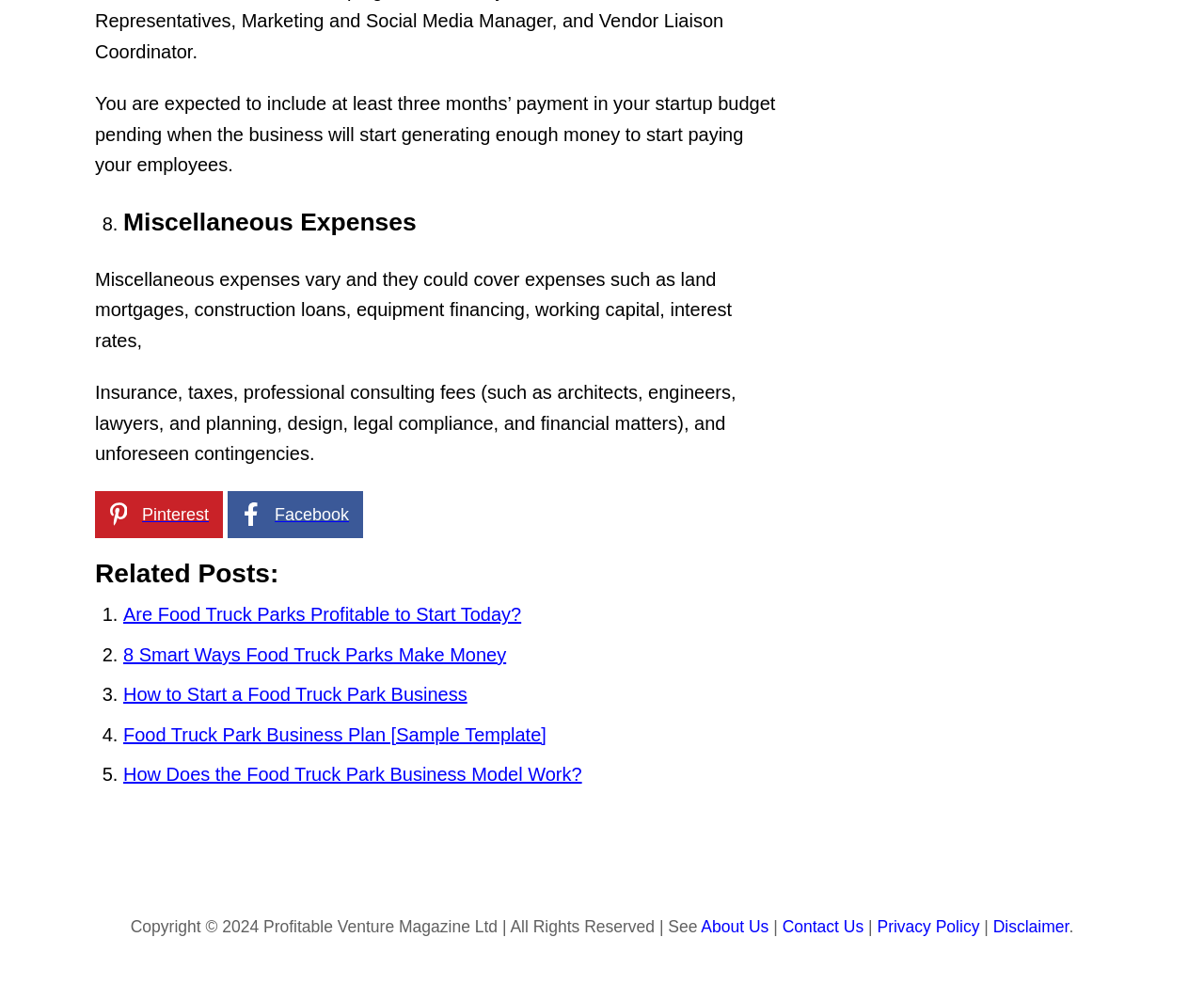Please identify the bounding box coordinates of where to click in order to follow the instruction: "Click on the 'BUY VALORANT BOOST' link".

None